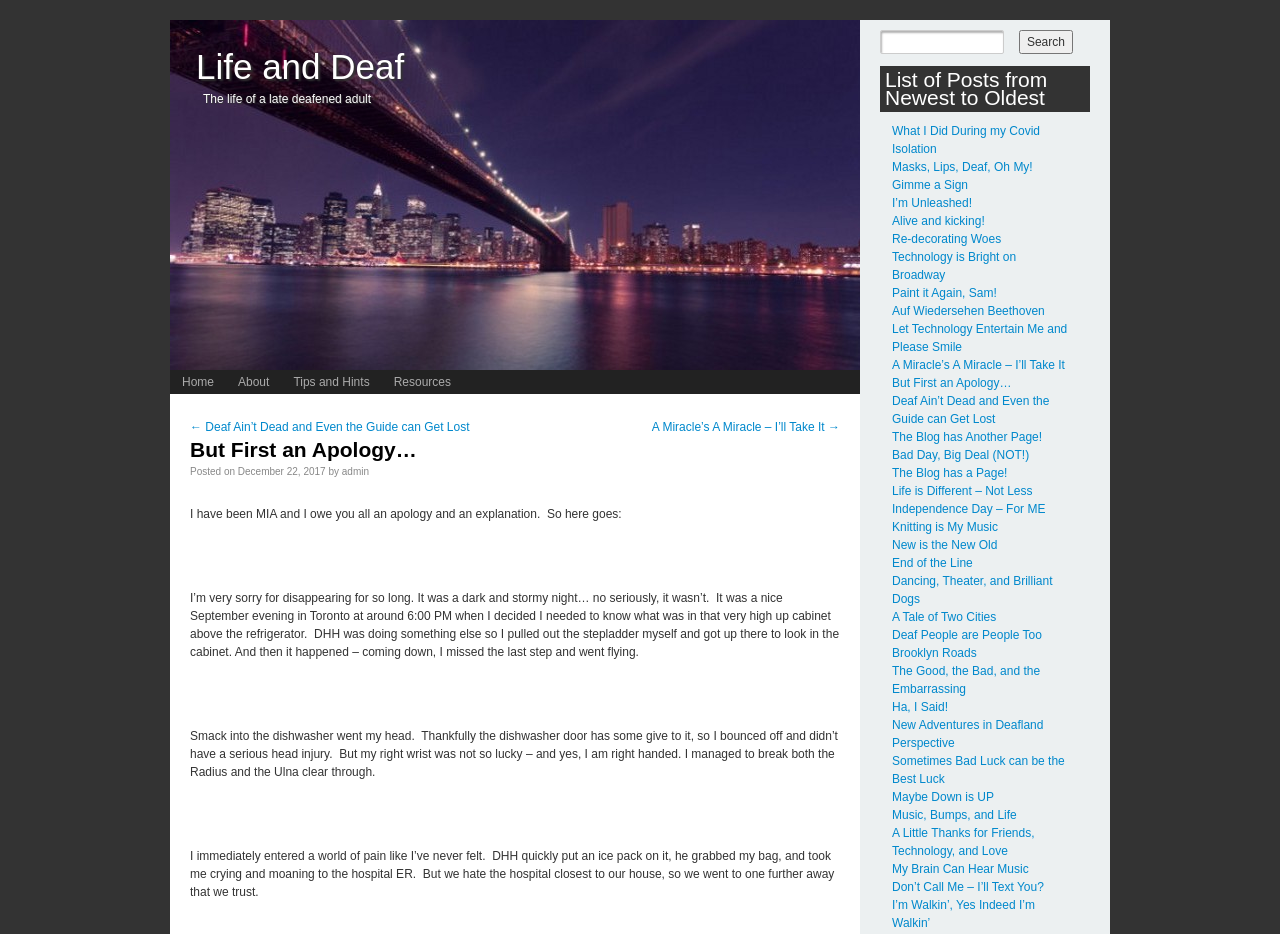Extract the text of the main heading from the webpage.

Life and Deaf